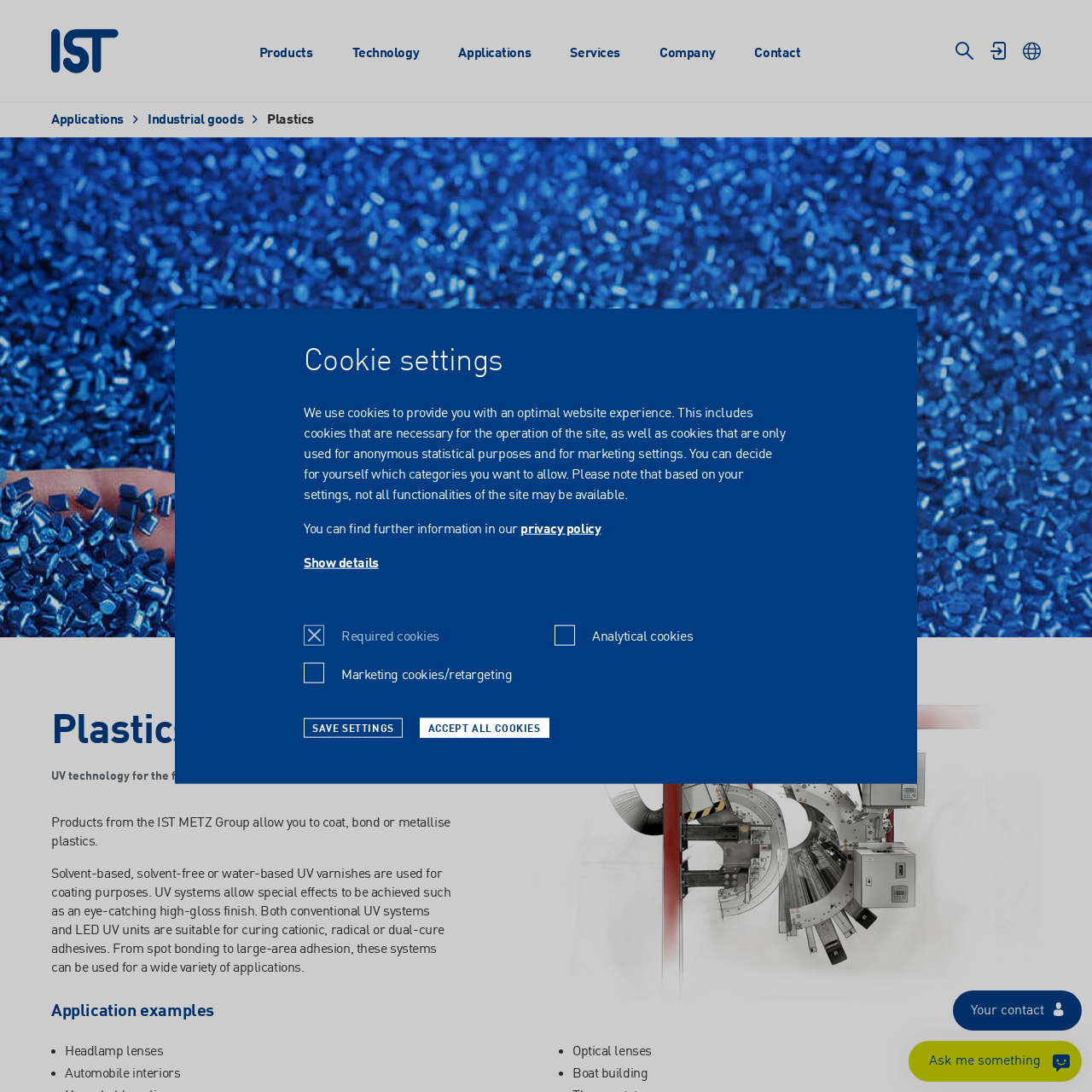What design style is the logo characterized by? Study the image bordered by the red bounding box and answer briefly using a single word or a phrase.

Minimalist